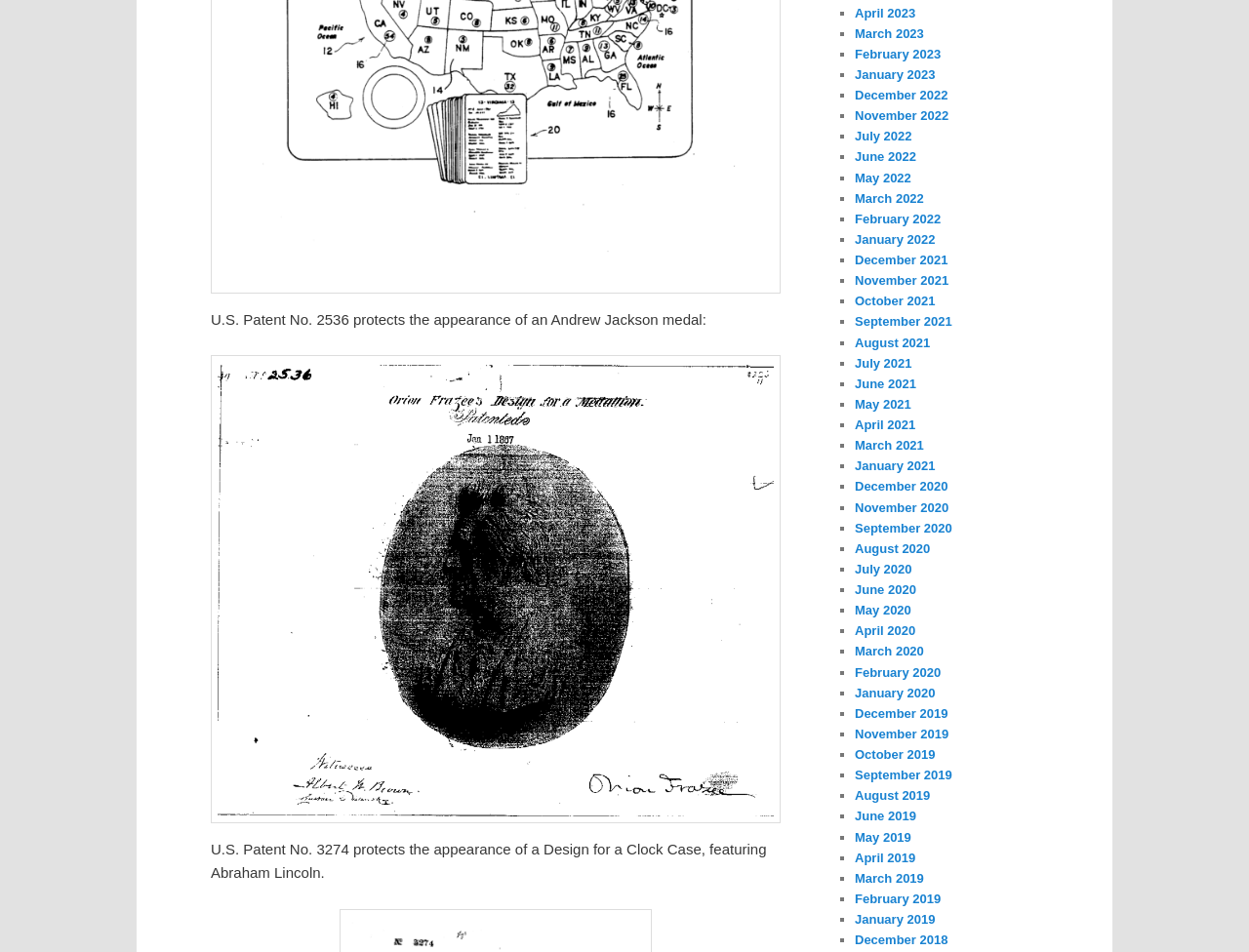What is the description of the figure element?
Relying on the image, give a concise answer in one word or a brief phrase.

Design for a Clock Case, featuring Abraham Lincoln